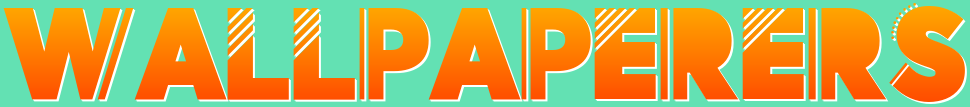Thoroughly describe what you see in the image.

The image features a vibrant and stylish text graphic that prominently displays the word "WALLPAPERERS" in a bold, orange gradient font. The design incorporates playful elements, such as stripes and varying widths of the letters, which create a dynamic visual impact. The background is a soft teal color, enhancing the overall brightness and appeal of the graphic. This eye-catching design reflects the theme of wallpapering and decorating services provided by Wallpapering Renfrew, suggesting creativity and professionalism in home improvement.